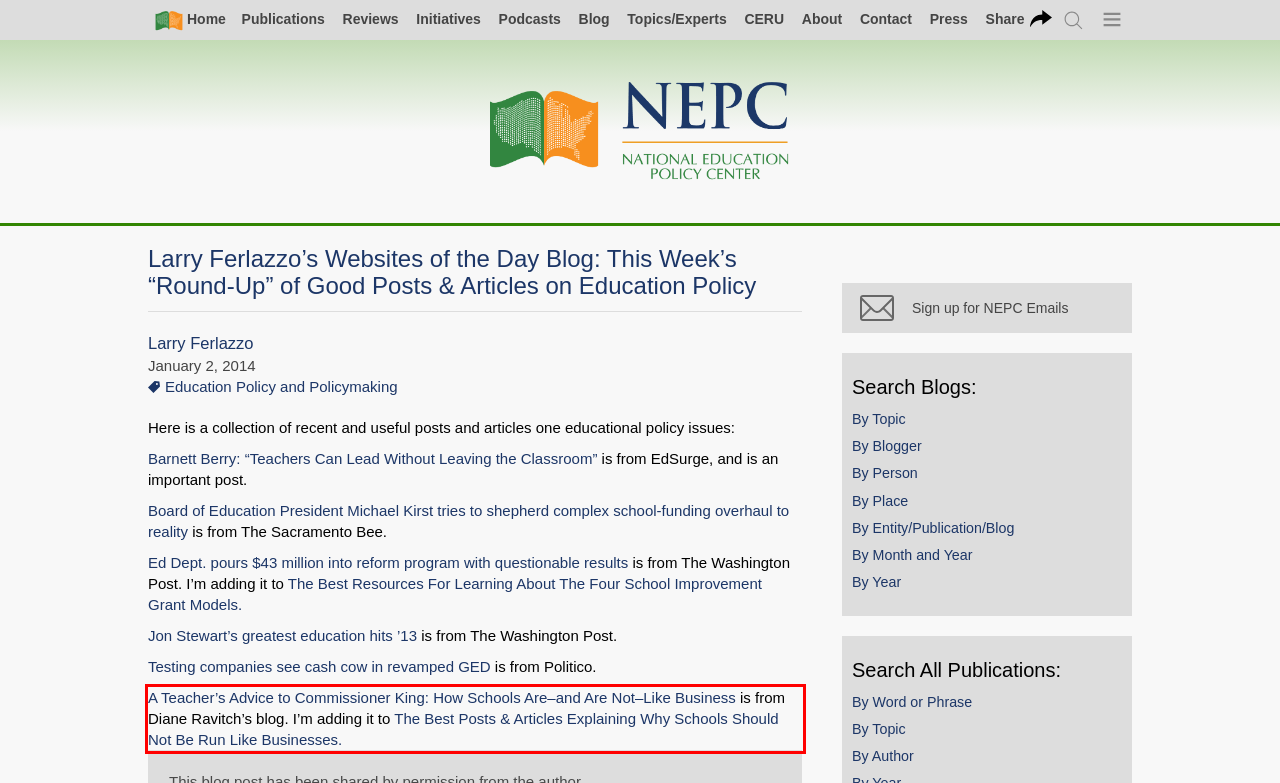Within the provided webpage screenshot, find the red rectangle bounding box and perform OCR to obtain the text content.

A Teacher’s Advice to Commissioner King: How Schools Are–and Are Not–Like Business is from Diane Ravitch’s blog. I’m adding it to The Best Posts & Articles Explaining Why Schools Should Not Be Run Like Businesses.